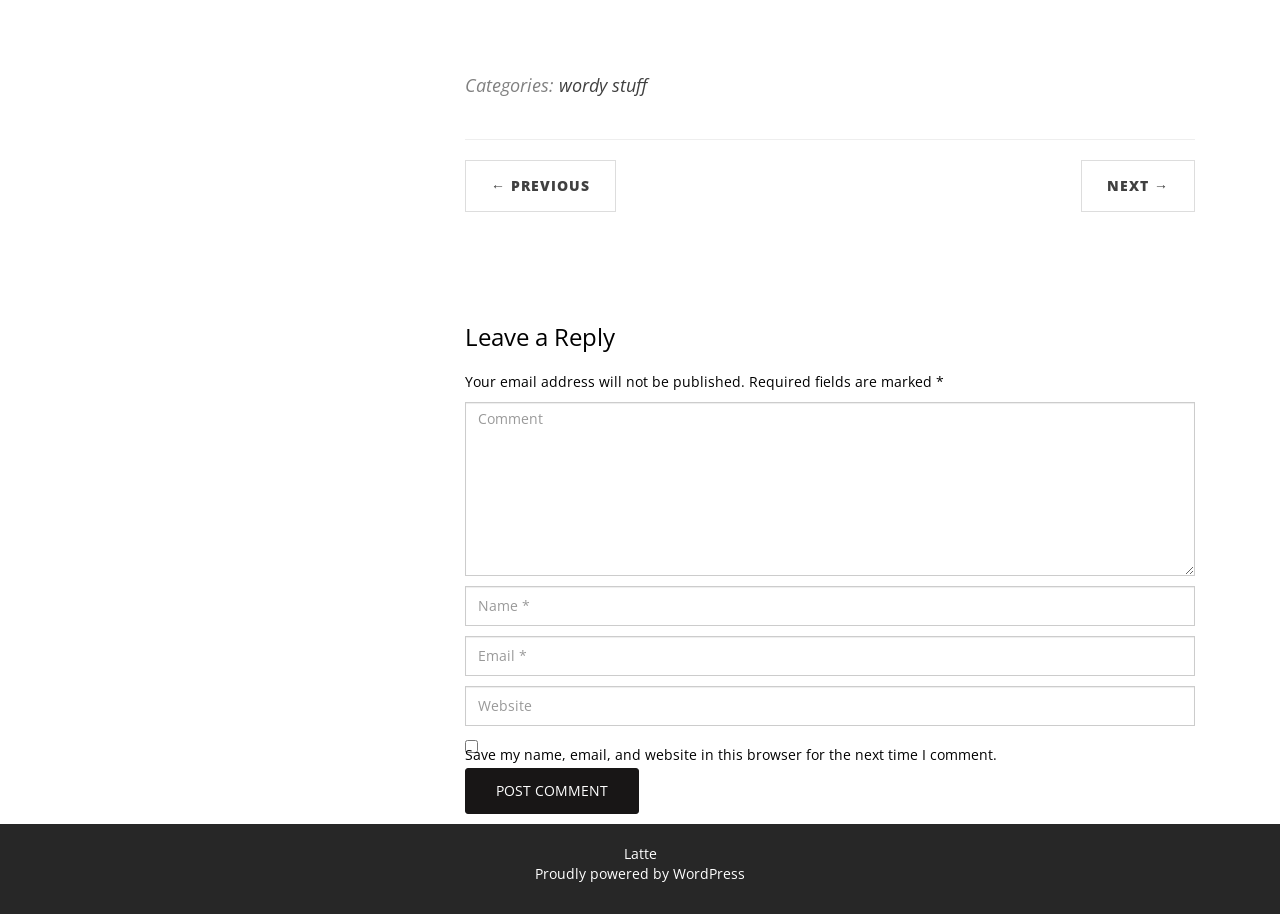Can you find the bounding box coordinates of the area I should click to execute the following instruction: "Click on the 'Latte' link"?

[0.487, 0.923, 0.513, 0.944]